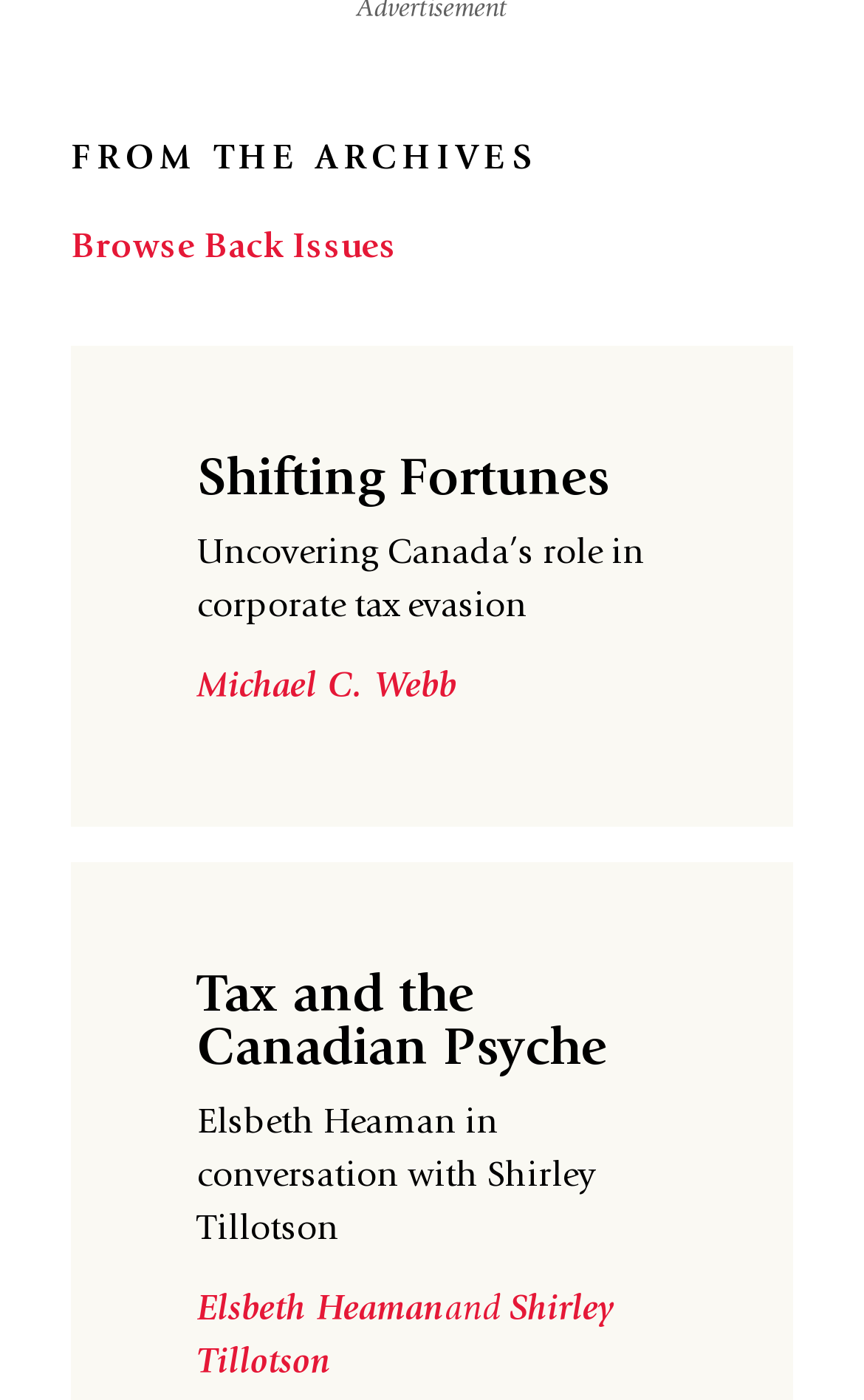Based on the element description, predict the bounding box coordinates (top-left x, top-left y, bottom-right x, bottom-right y) for the UI element in the screenshot: Elsbeth Heaman

[0.228, 0.922, 0.526, 0.948]